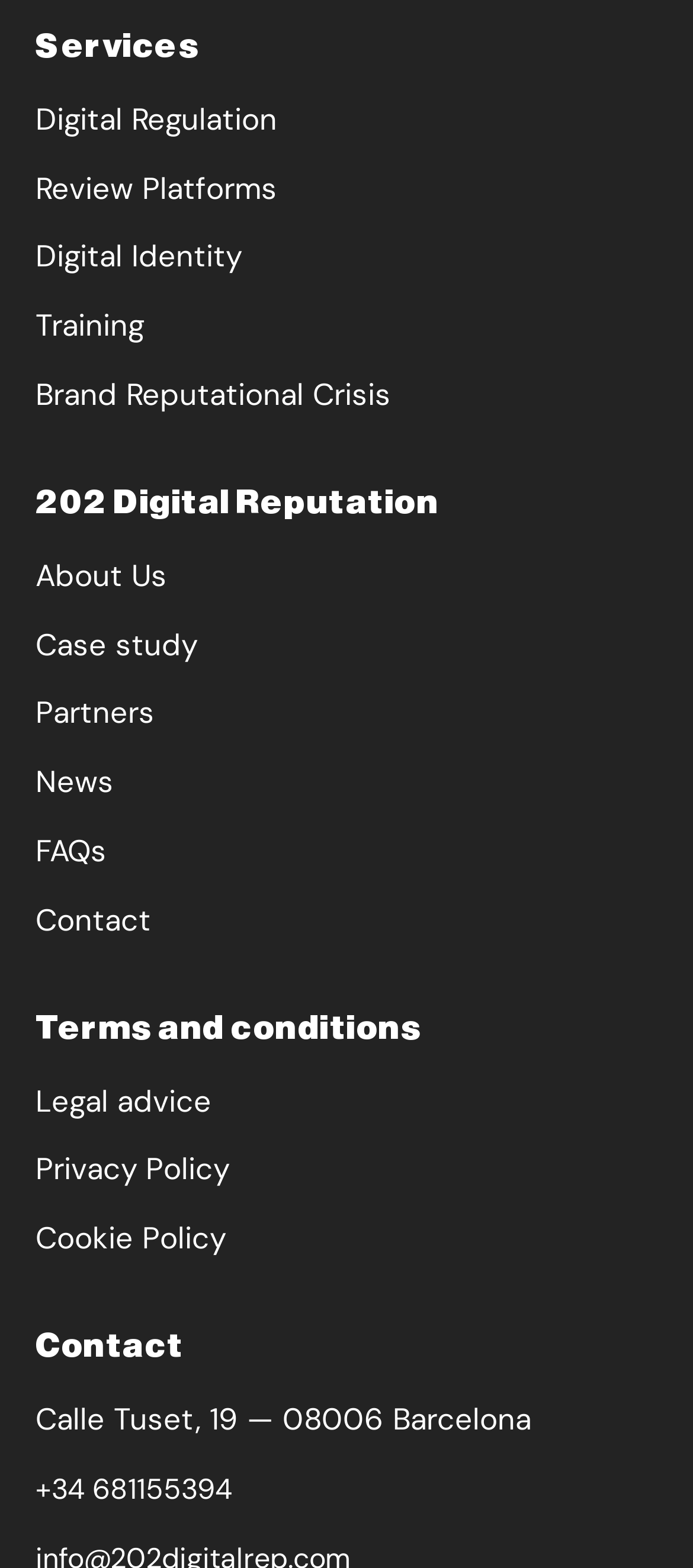What services are offered by 202 Digital Reputation?
Please use the image to provide a one-word or short phrase answer.

Digital Regulation, Review Platforms, etc.